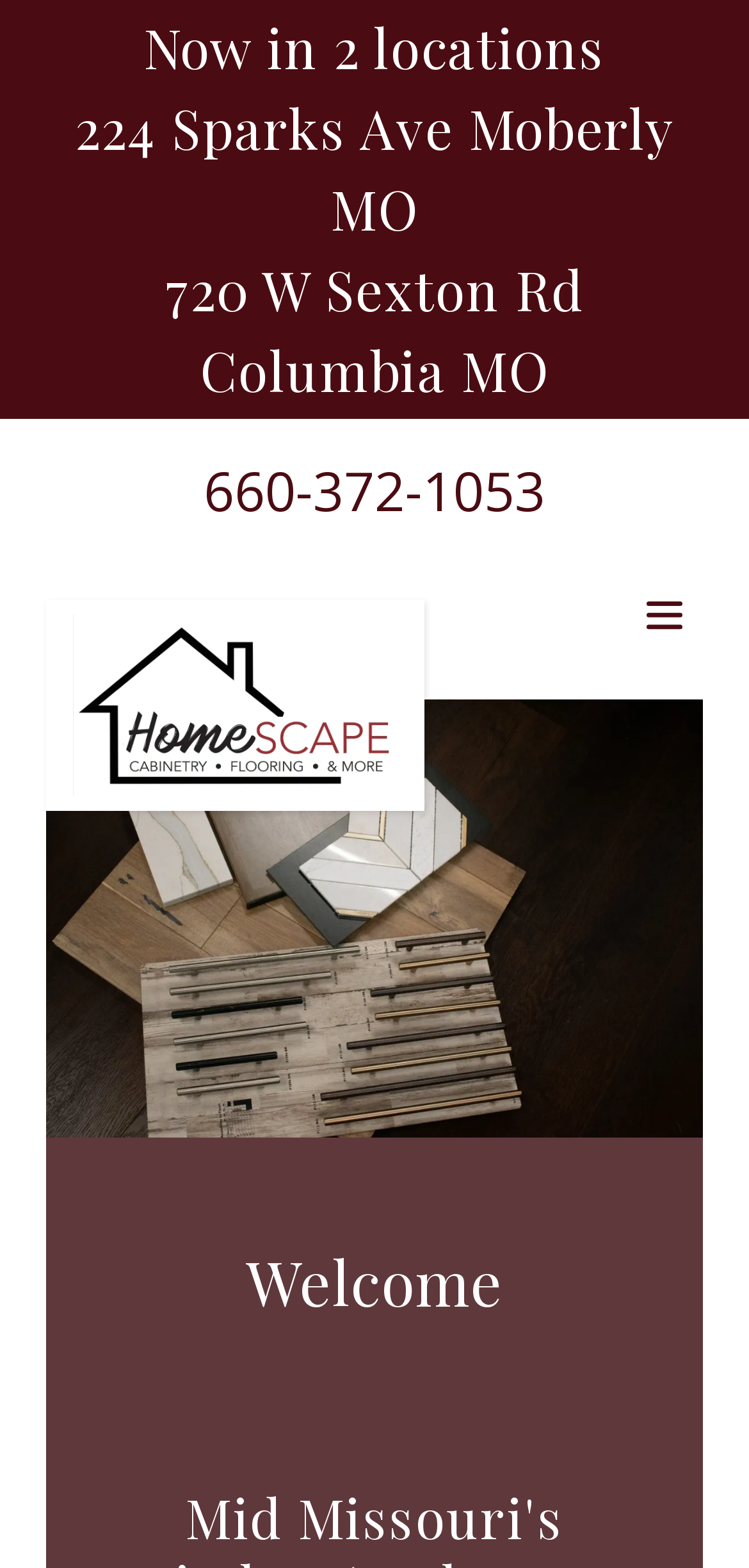Using the given element description, provide the bounding box coordinates (top-left x, top-left y, bottom-right x, bottom-right y) for the corresponding UI element in the screenshot: aria-label="Hamburger Site Navigation Icon"

[0.836, 0.368, 0.938, 0.417]